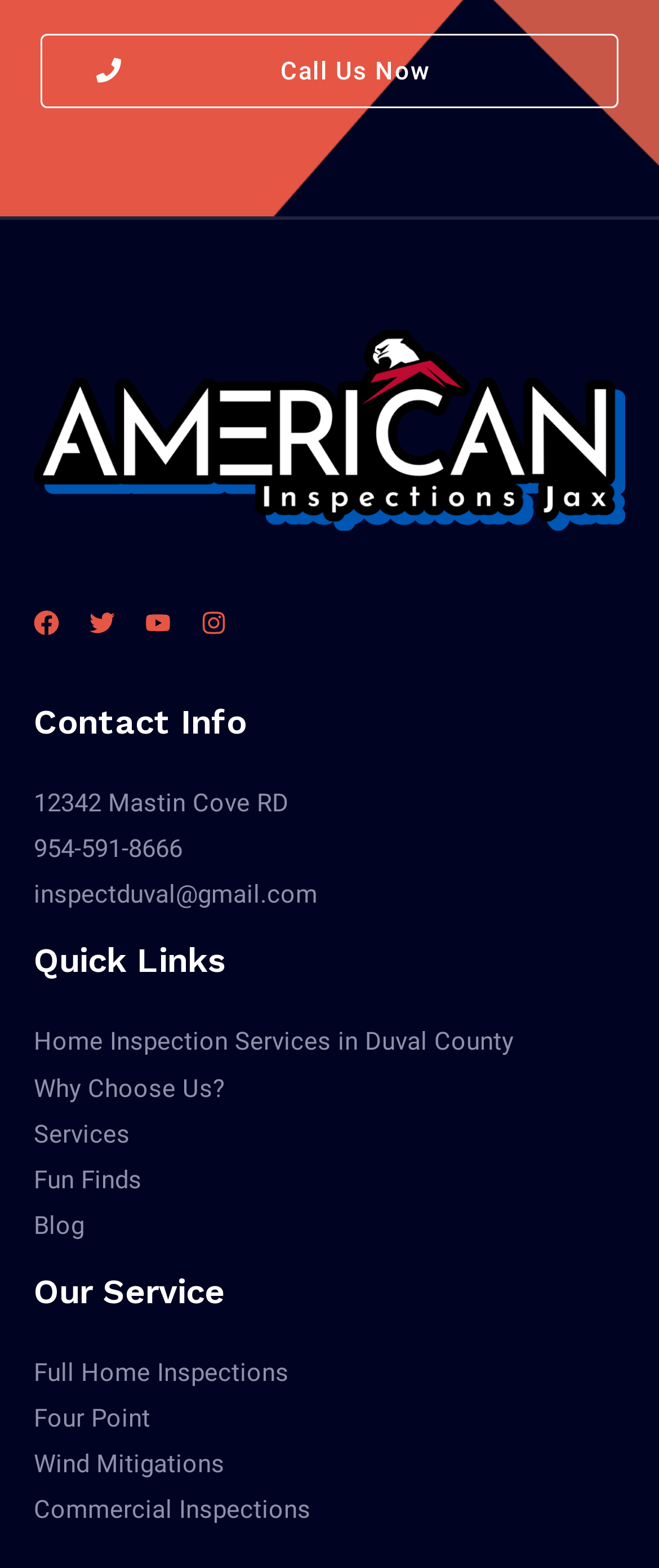Identify the bounding box coordinates for the region to click in order to carry out this instruction: "check the privacy policy". Provide the coordinates using four float numbers between 0 and 1, formatted as [left, top, right, bottom].

None